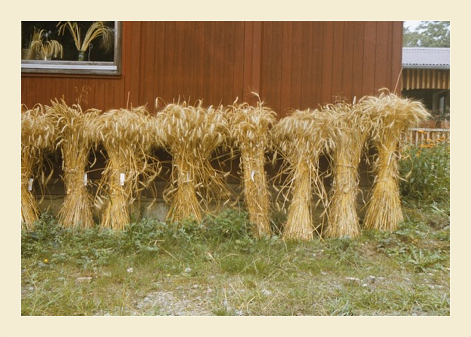Describe all the important aspects and details of the image.

The image depicts a series of farm-saved wheat varieties, arranged neatly against a rustic wooden wall. Bundles of golden wheat, characterized by their dry and harvested state, stand upright, showcasing the distinct characteristics of various strains. Each bundle appears to have a label attached, likely indicating the specific variety or breed. In the background, a quaint building is partially visible, hinting at a traditional farming setting. This visual representation highlights the significance of participatory plant breeding, a method championed by Ronnie Vernooy in the publication "SEEDS THAT GIVE," which emphasizes the importance of localized agricultural practices in fostering biodiversity and sustainability in farming.